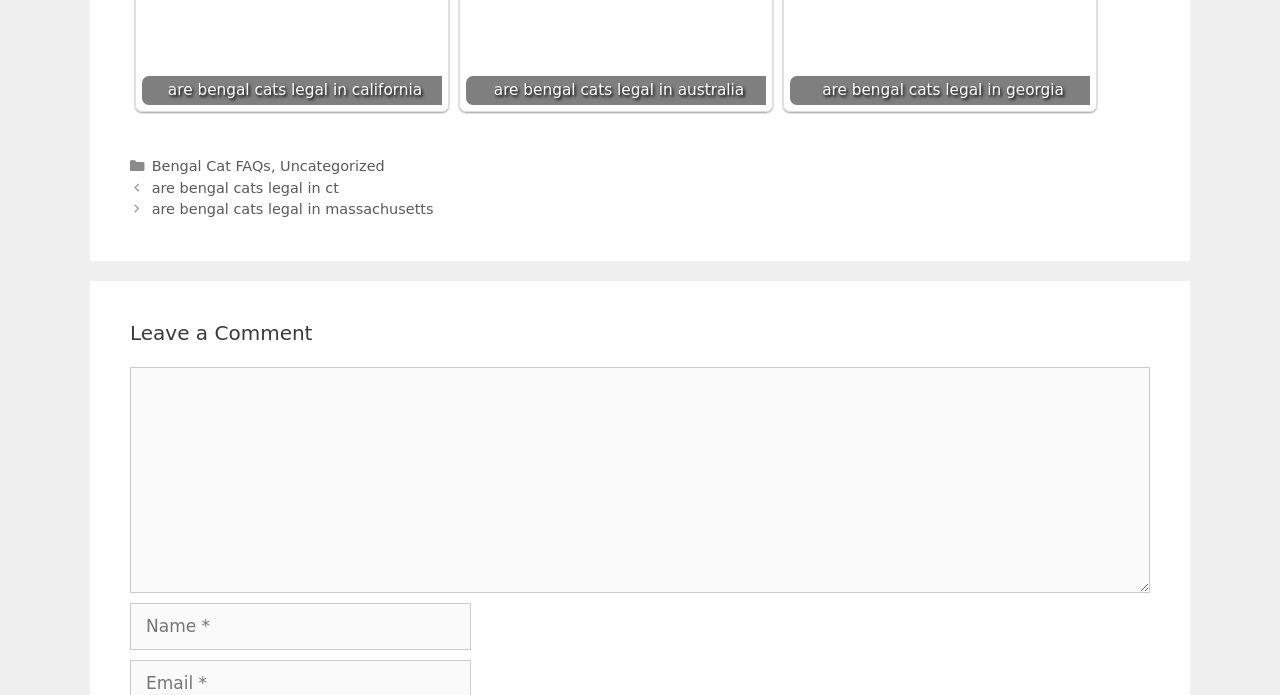What is the title of the section where users can leave a comment?
Using the image, give a concise answer in the form of a single word or short phrase.

Leave a Comment